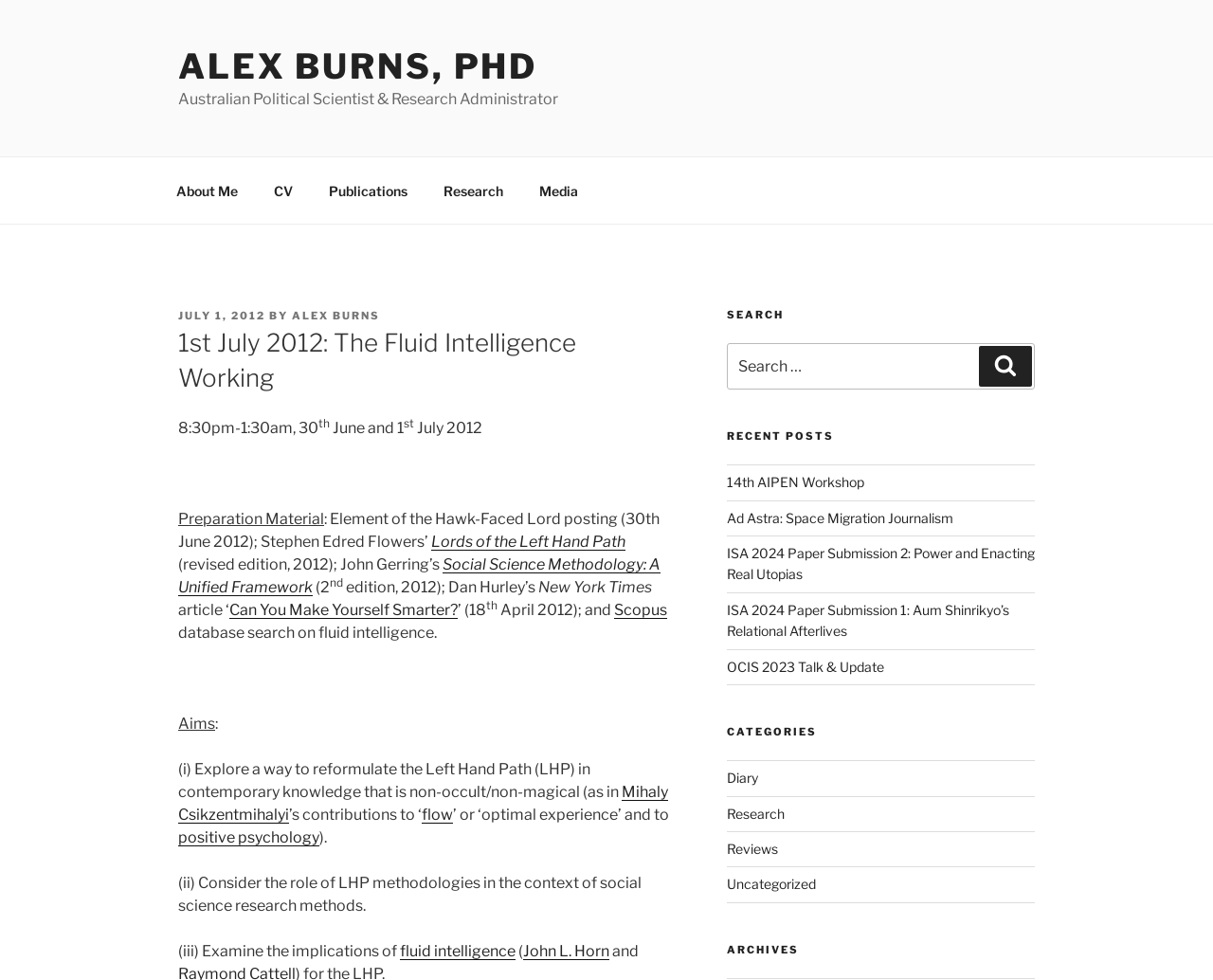Ascertain the bounding box coordinates for the UI element detailed here: "John L. Horn". The coordinates should be provided as [left, top, right, bottom] with each value being a float between 0 and 1.

[0.431, 0.961, 0.502, 0.979]